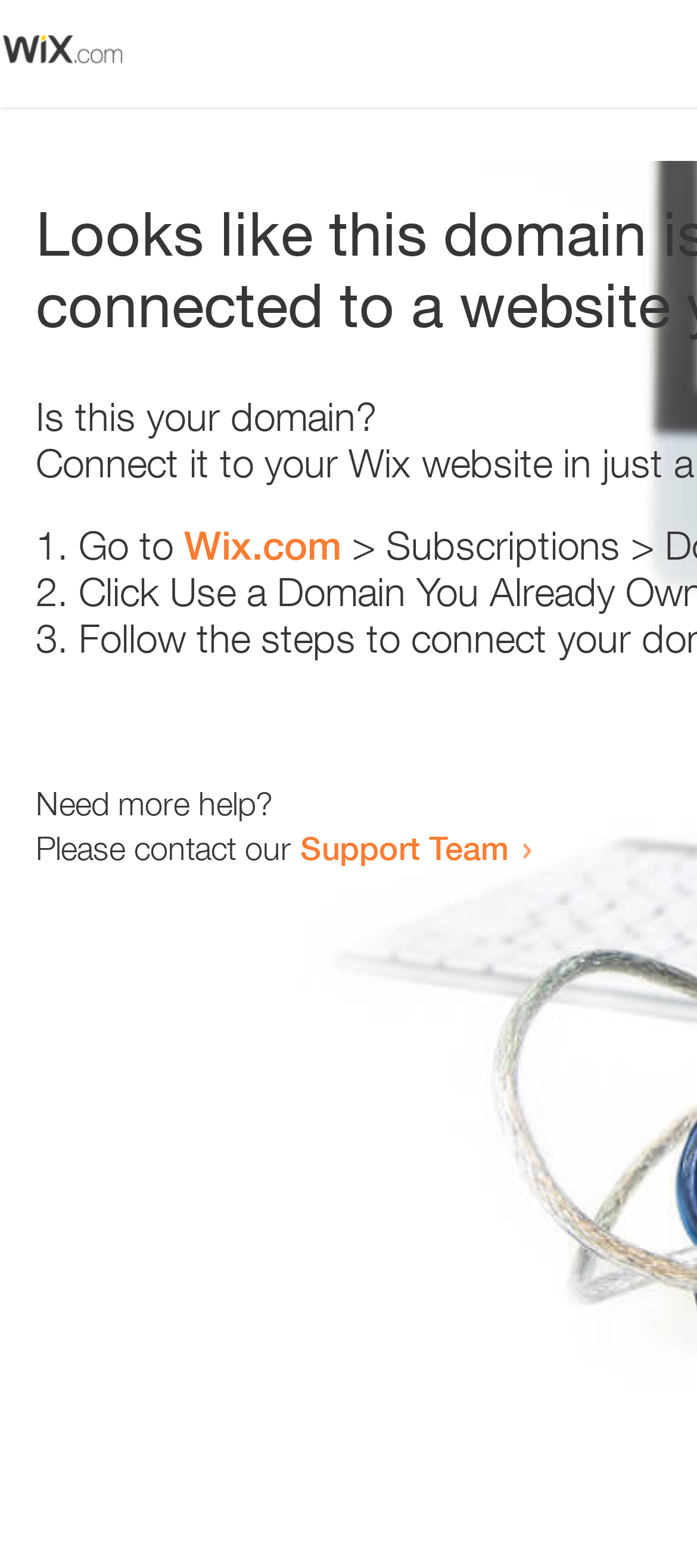Given the description of a UI element: "Wix.com", identify the bounding box coordinates of the matching element in the webpage screenshot.

[0.264, 0.333, 0.49, 0.363]